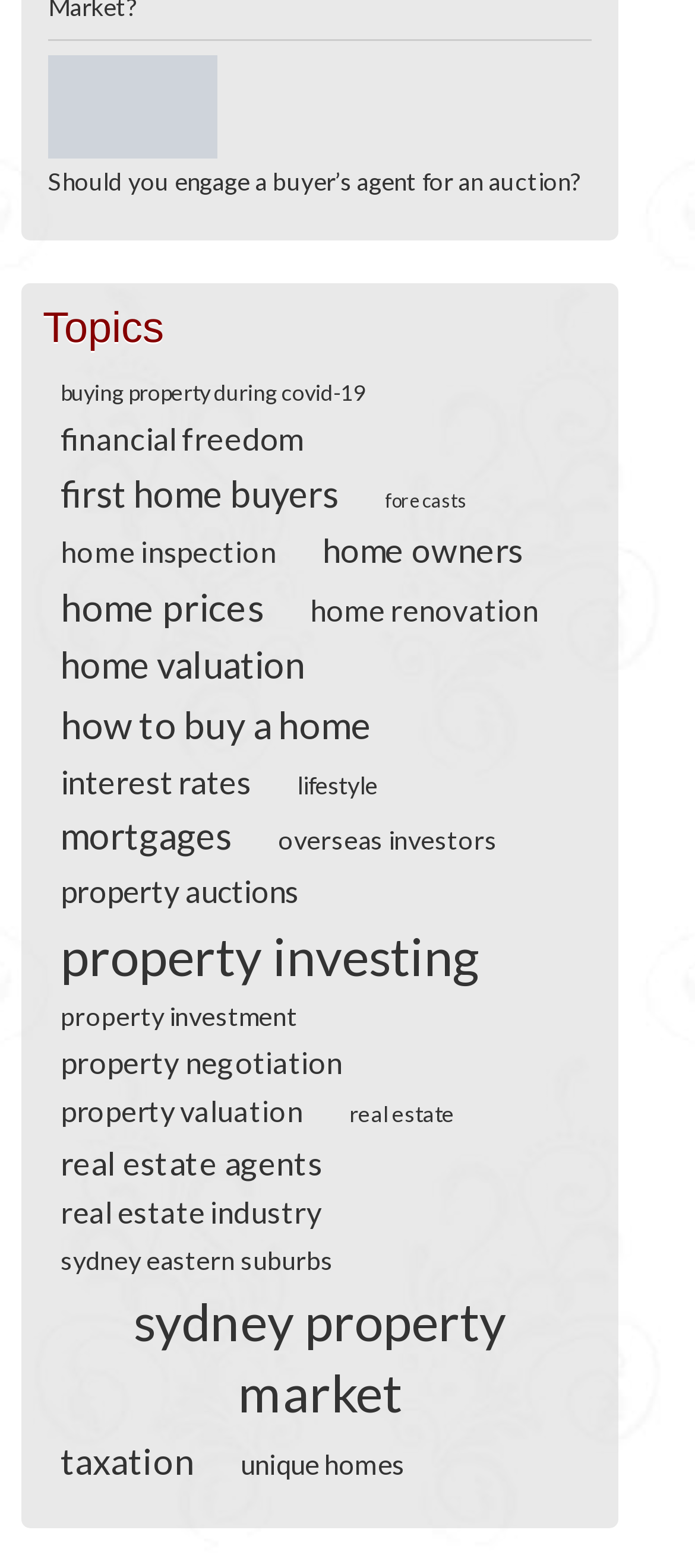Please find the bounding box coordinates of the element that needs to be clicked to perform the following instruction: "Find out about property investing". The bounding box coordinates should be four float numbers between 0 and 1, represented as [left, top, right, bottom].

[0.062, 0.589, 0.715, 0.629]